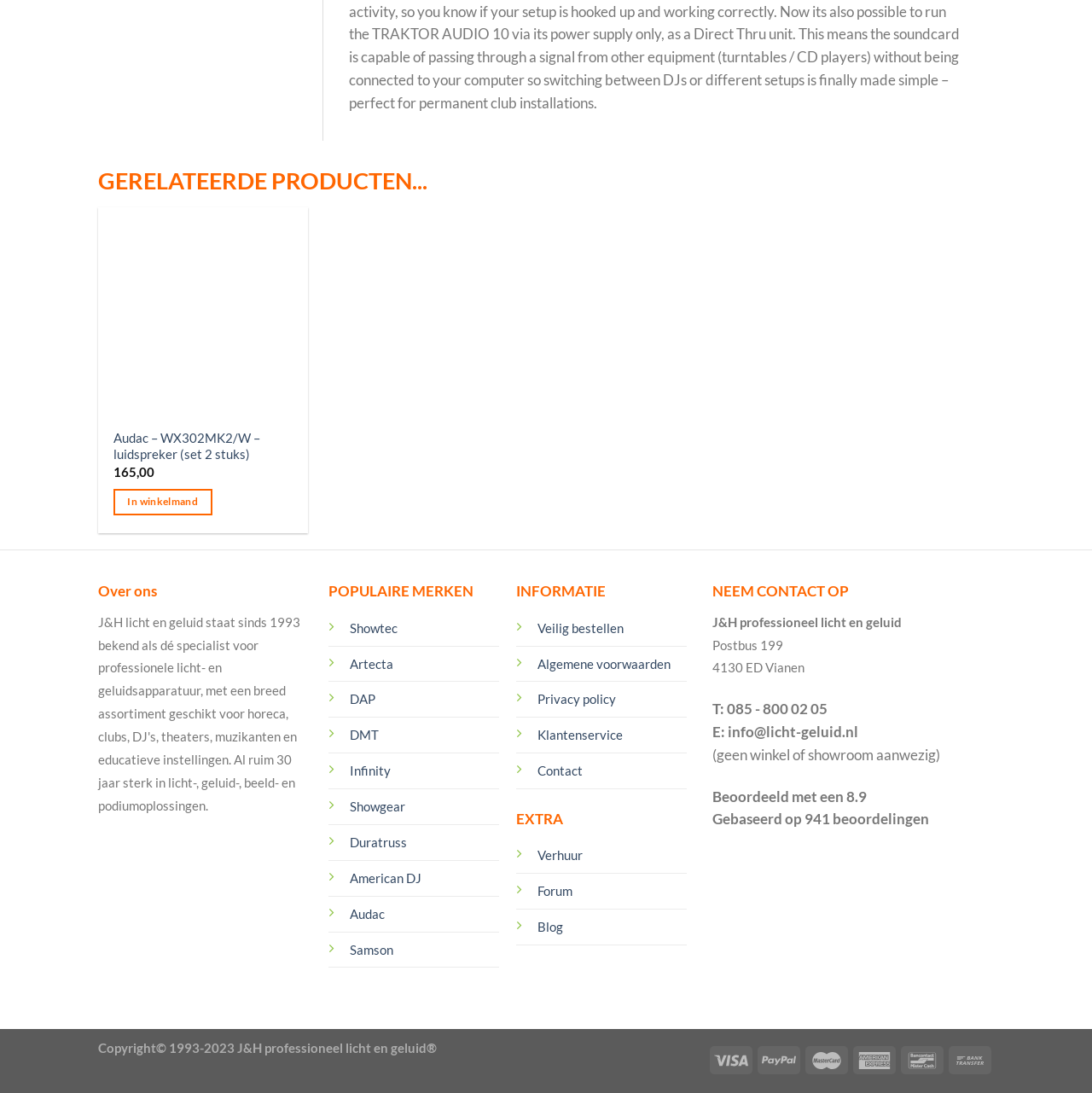Determine the bounding box coordinates of the clickable element to achieve the following action: 'Explore Native Instruments Traktor Audio 10, USB Audio interface'. Provide the coordinates as four float values between 0 and 1, formatted as [left, top, right, bottom].

[0.09, 0.765, 0.191, 0.799]